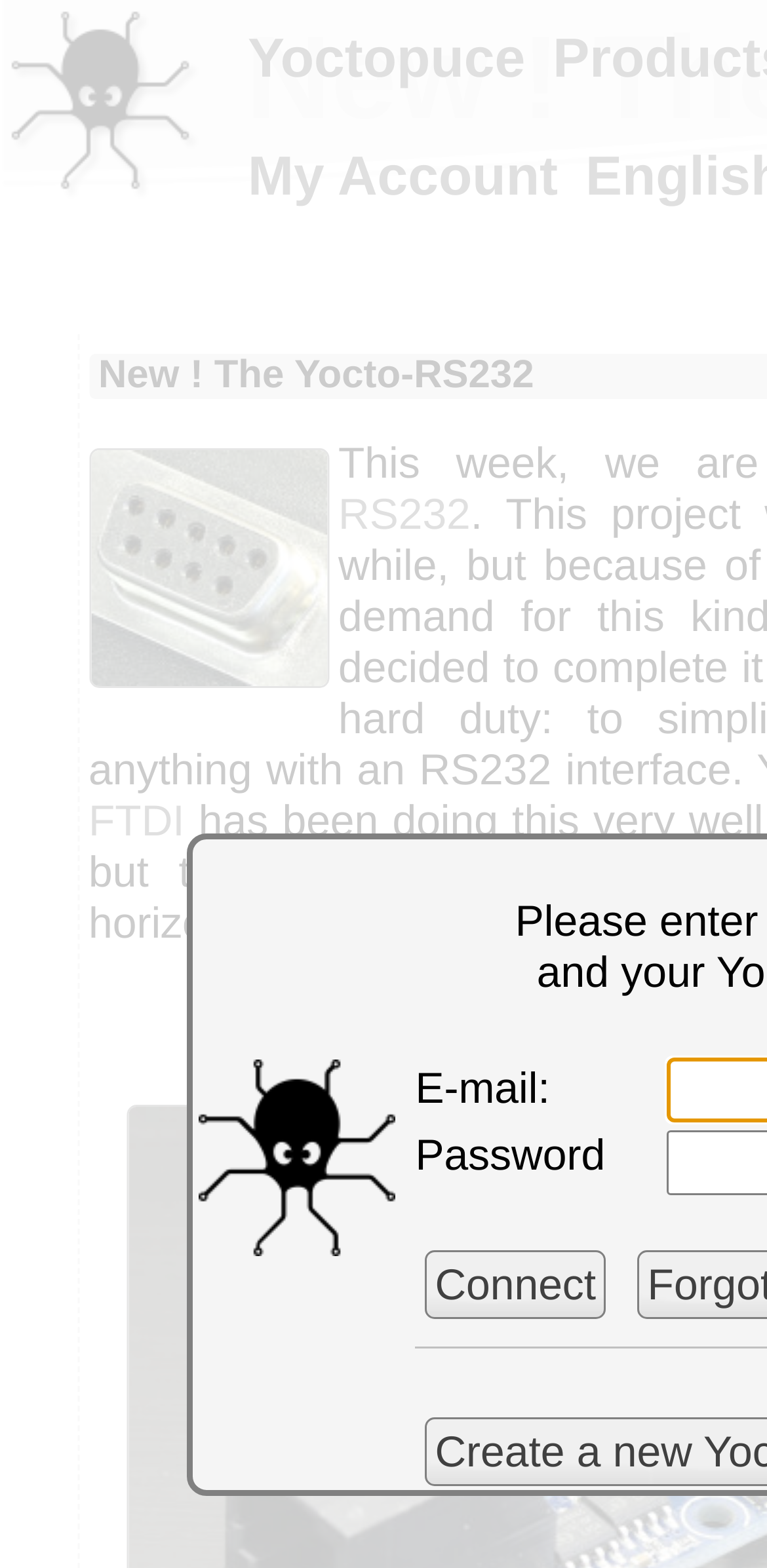Determine and generate the text content of the webpage's headline.

New ! The Yocto-RS232